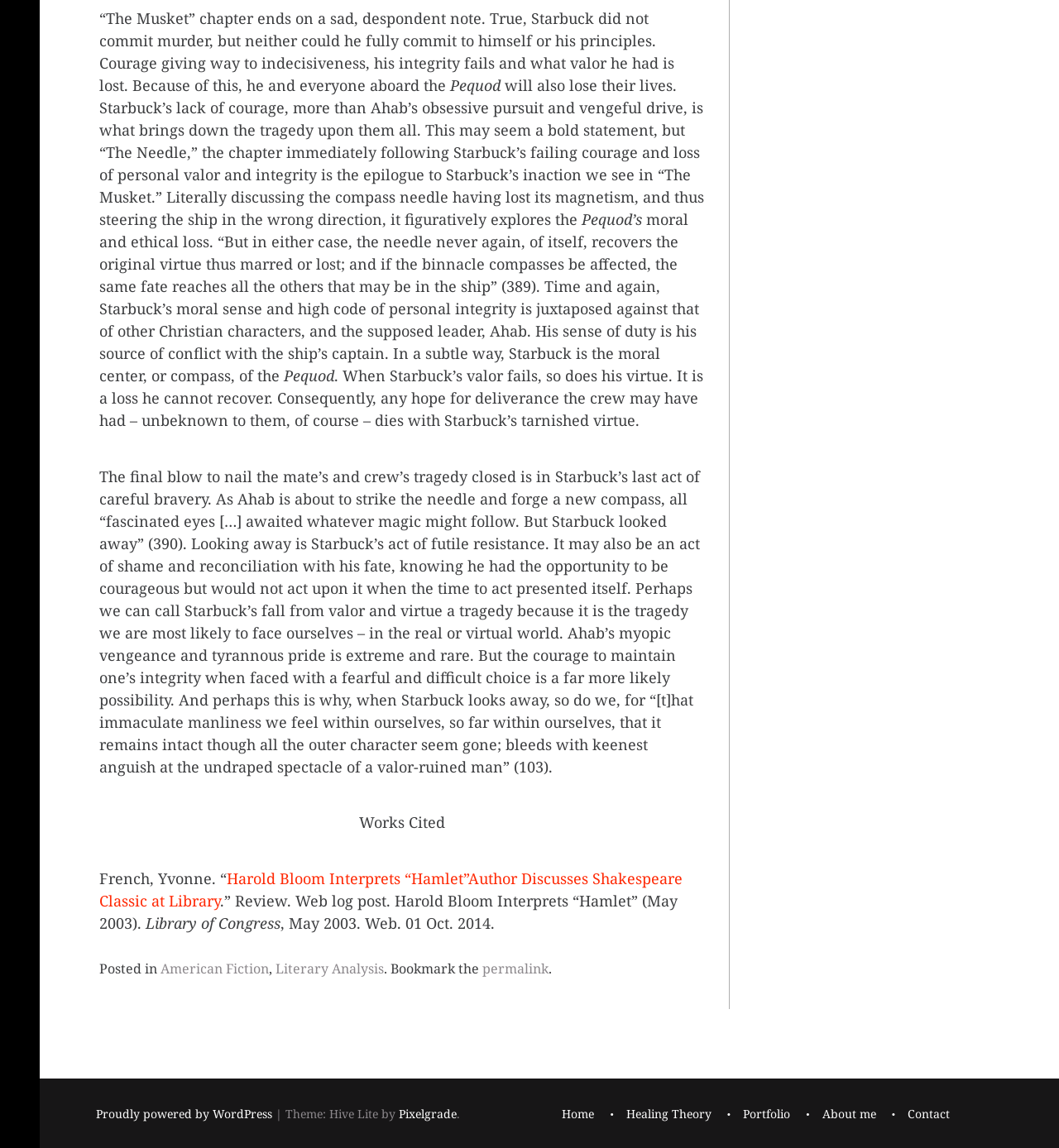What is the source of Starbuck's conflict with Ahab?
Using the image as a reference, answer the question with a short word or phrase.

Sense of duty